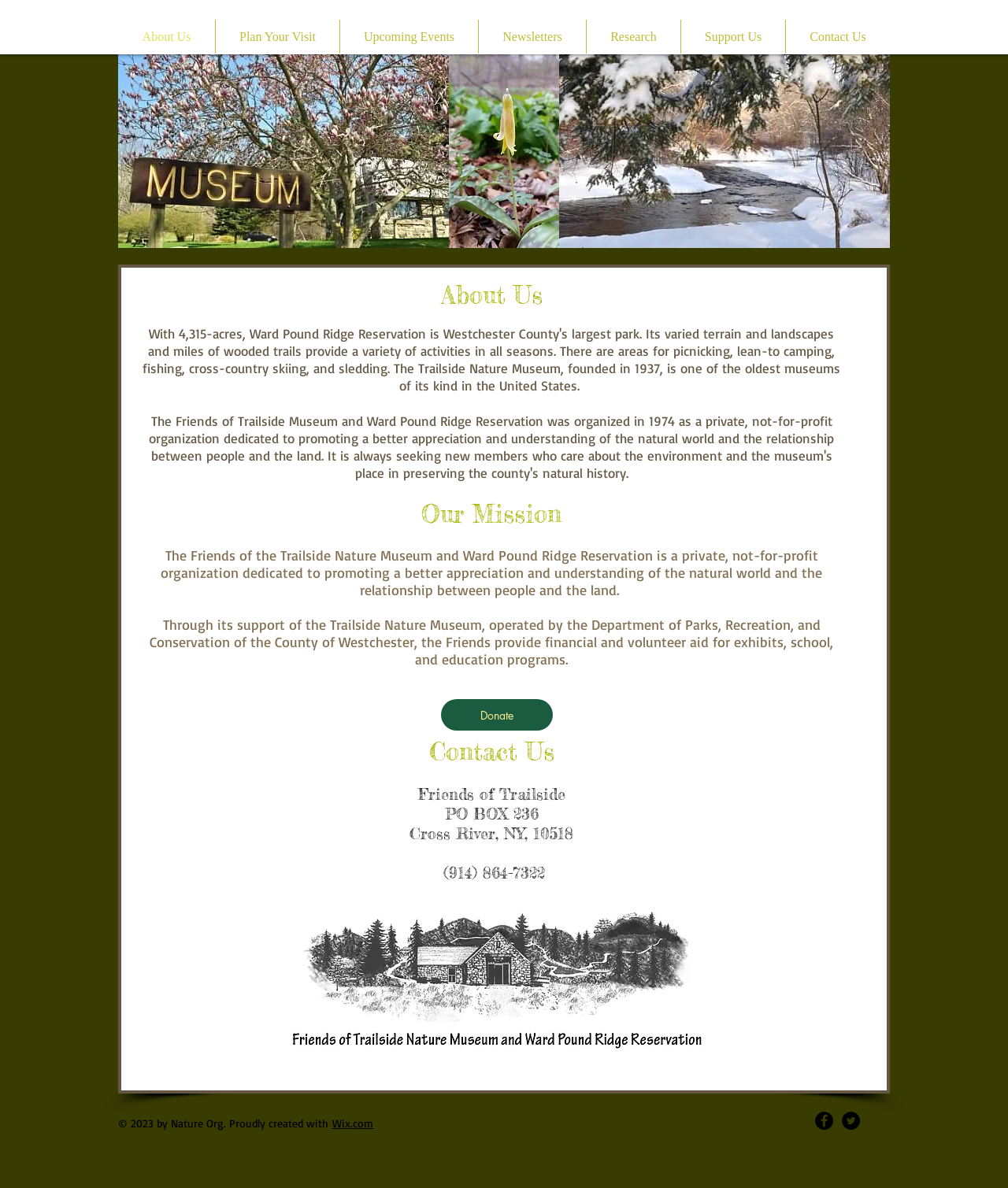Pinpoint the bounding box coordinates of the element to be clicked to execute the instruction: "Click the Donate button".

[0.438, 0.588, 0.548, 0.615]